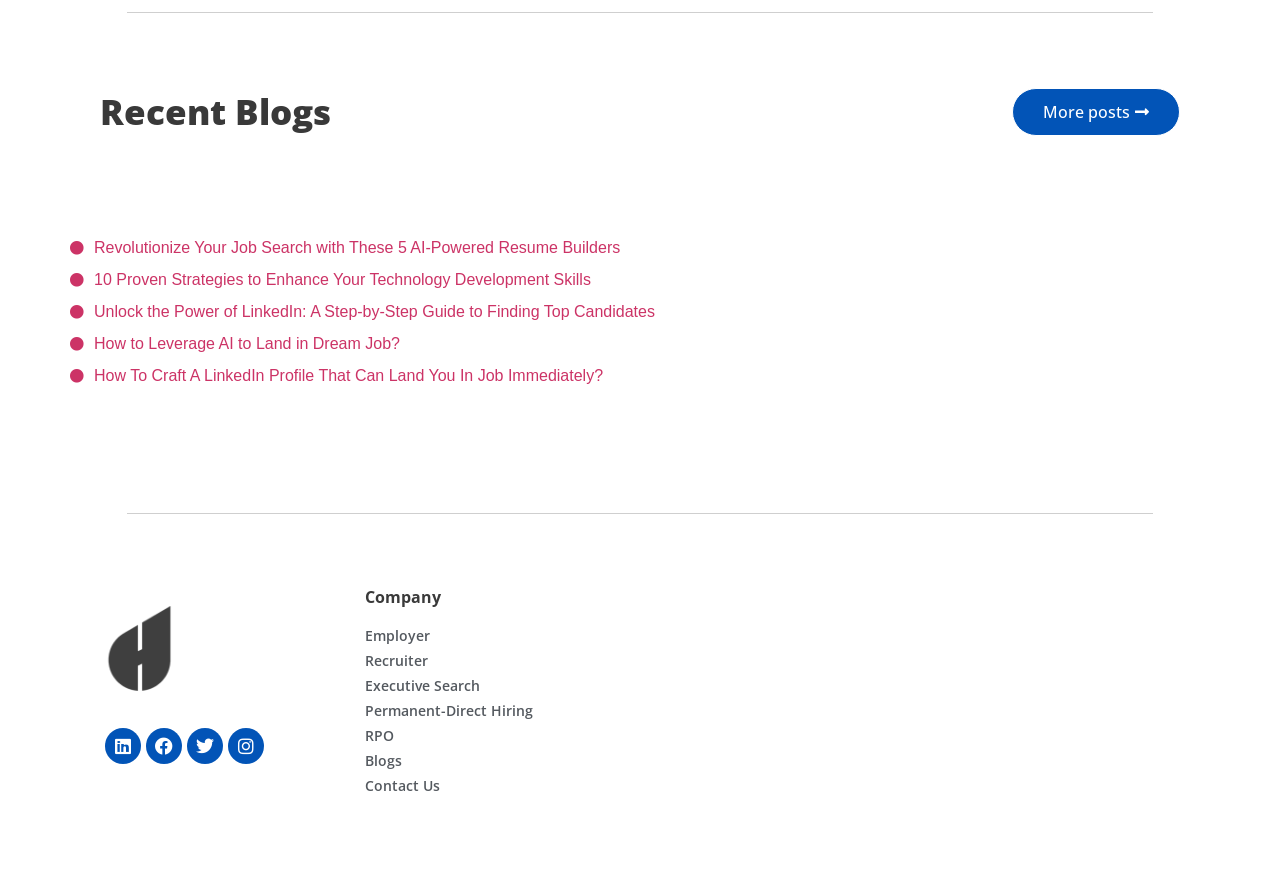What is the category of the 'Employer' link?
Answer the question with a single word or phrase, referring to the image.

Company